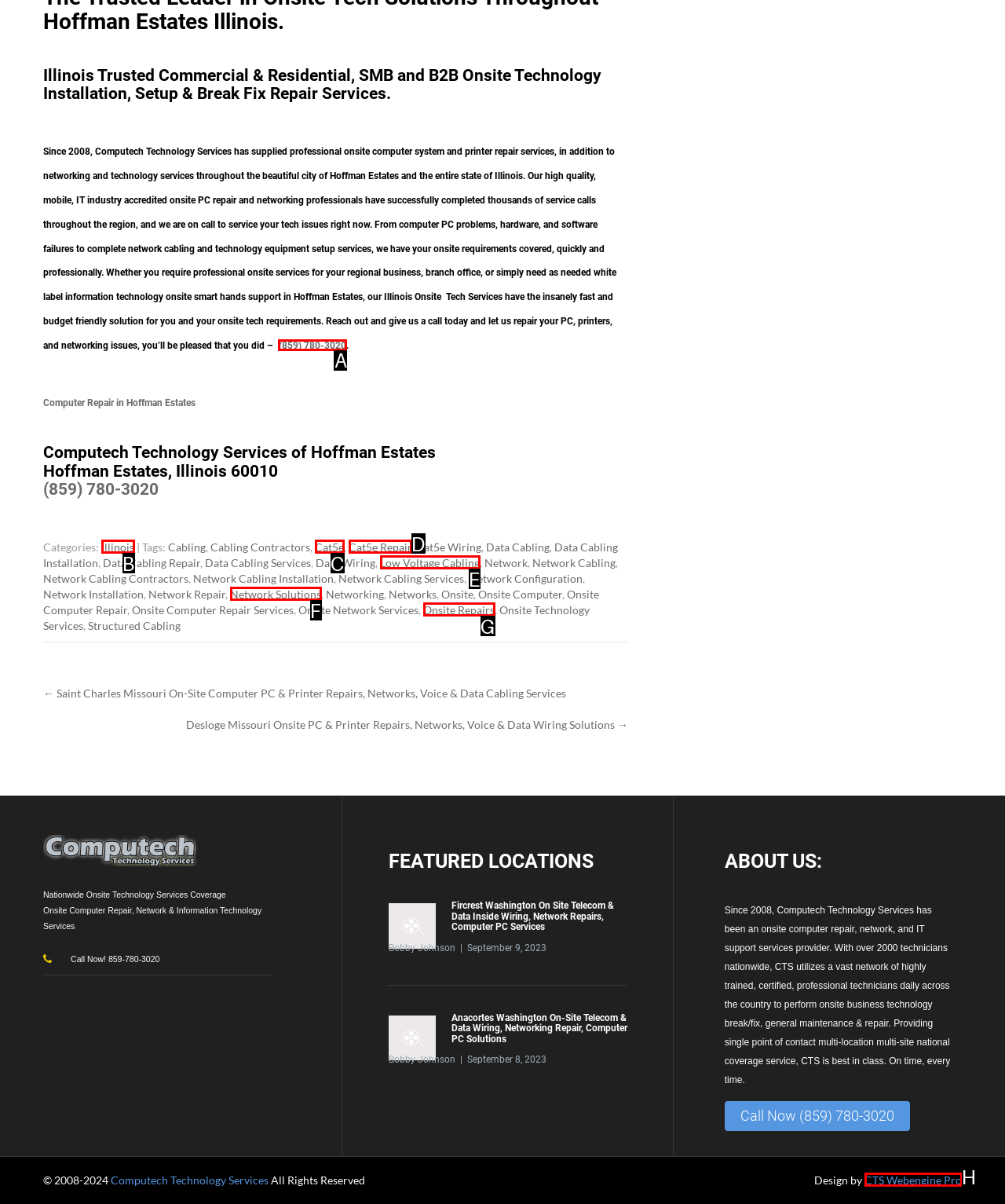Please identify the correct UI element to click for the task: Call the phone number Respond with the letter of the appropriate option.

A